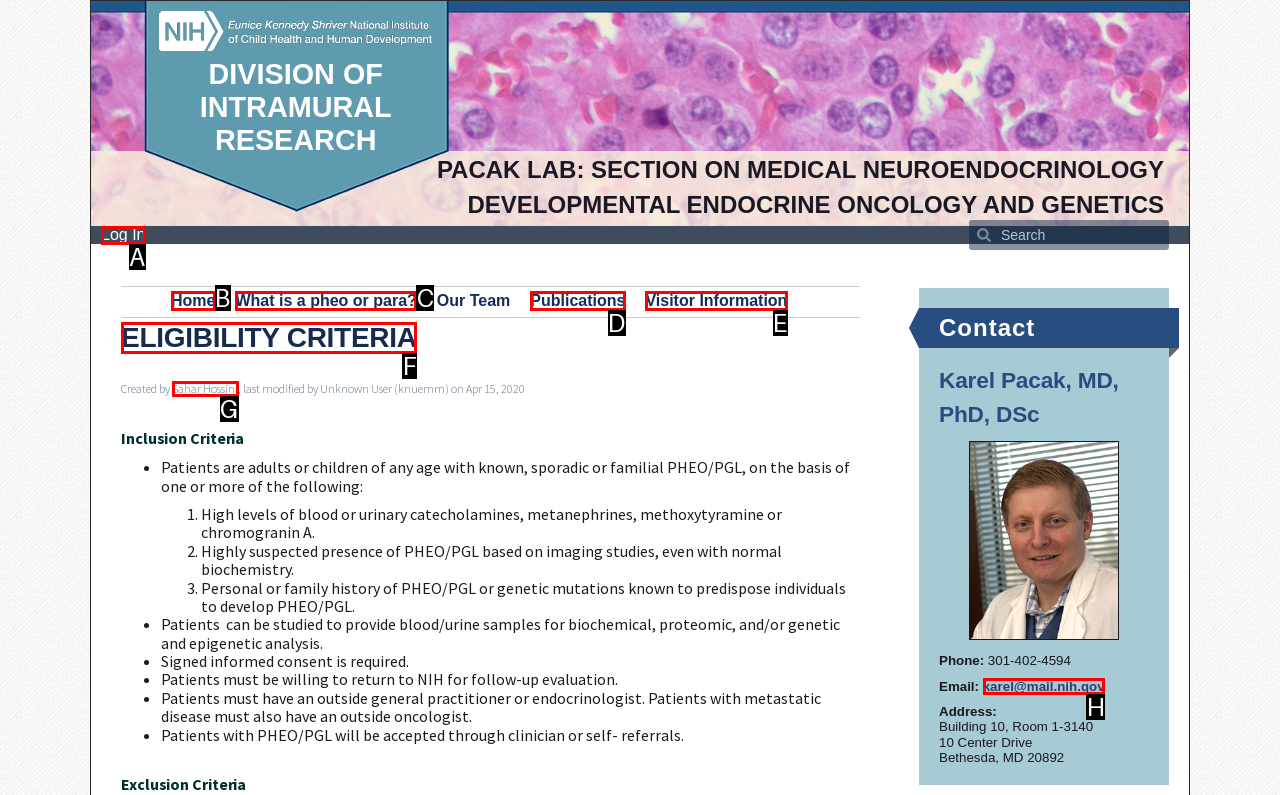Provide the letter of the HTML element that you need to click on to perform the task: Contact Karel Pacak.
Answer with the letter corresponding to the correct option.

H